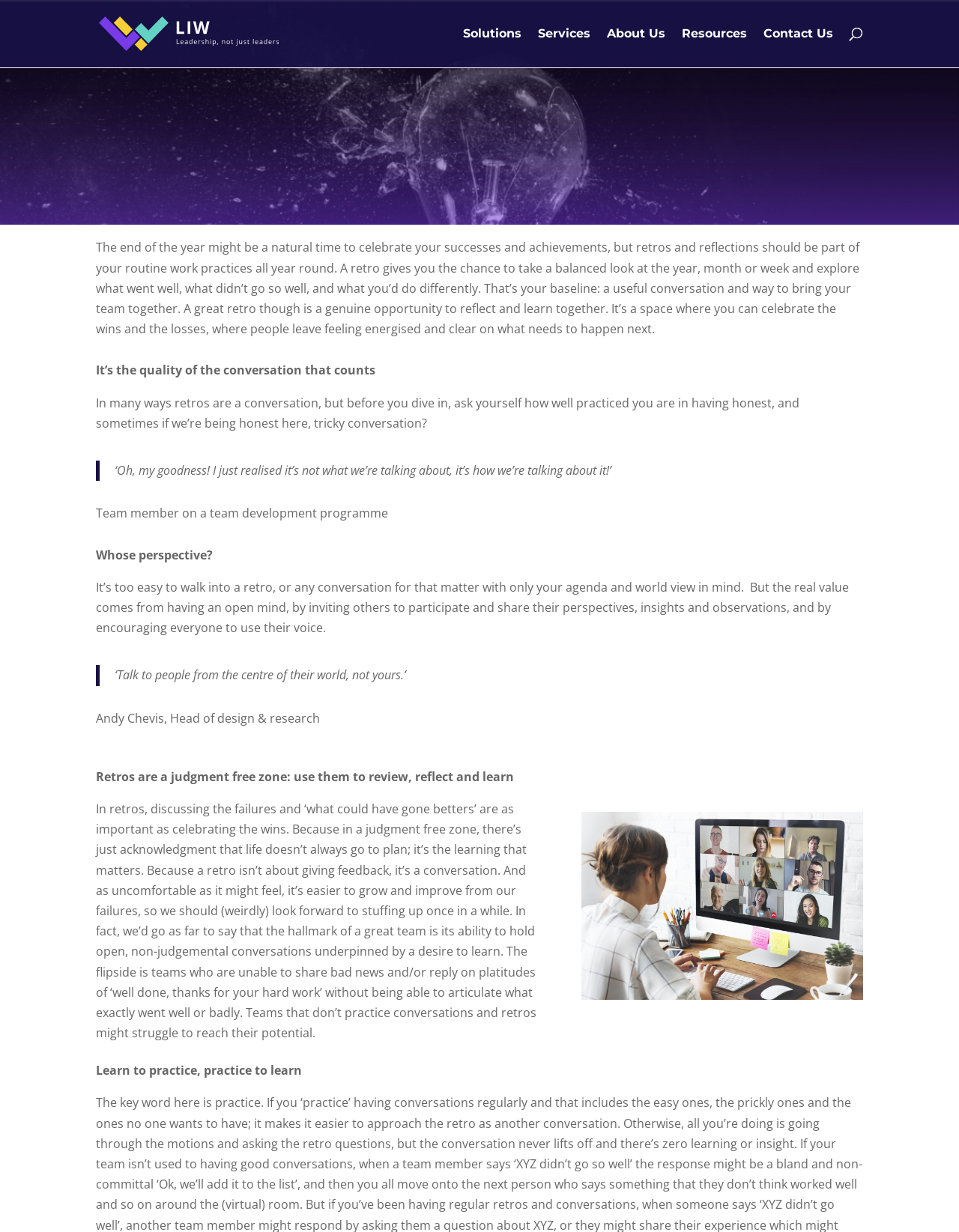Show the bounding box coordinates for the HTML element described as: "alt="Global leadership consultancy - LIW"".

[0.103, 0.021, 0.307, 0.032]